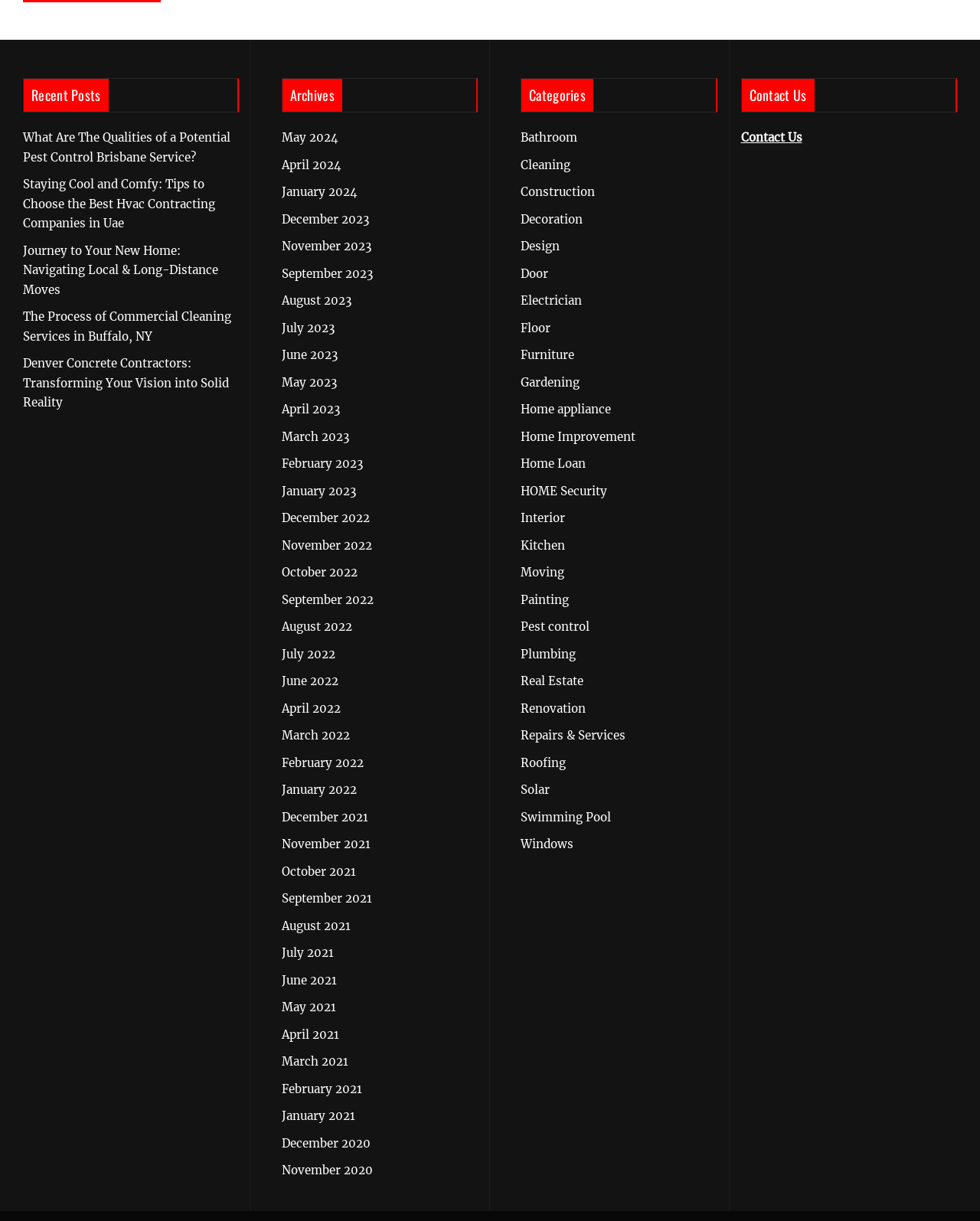What is the purpose of the 'Contact Us' section?
Provide a detailed and extensive answer to the question.

I found a heading 'Contact Us' with a link 'Contact Us' underneath, which suggests that this section is for users to contact the website.